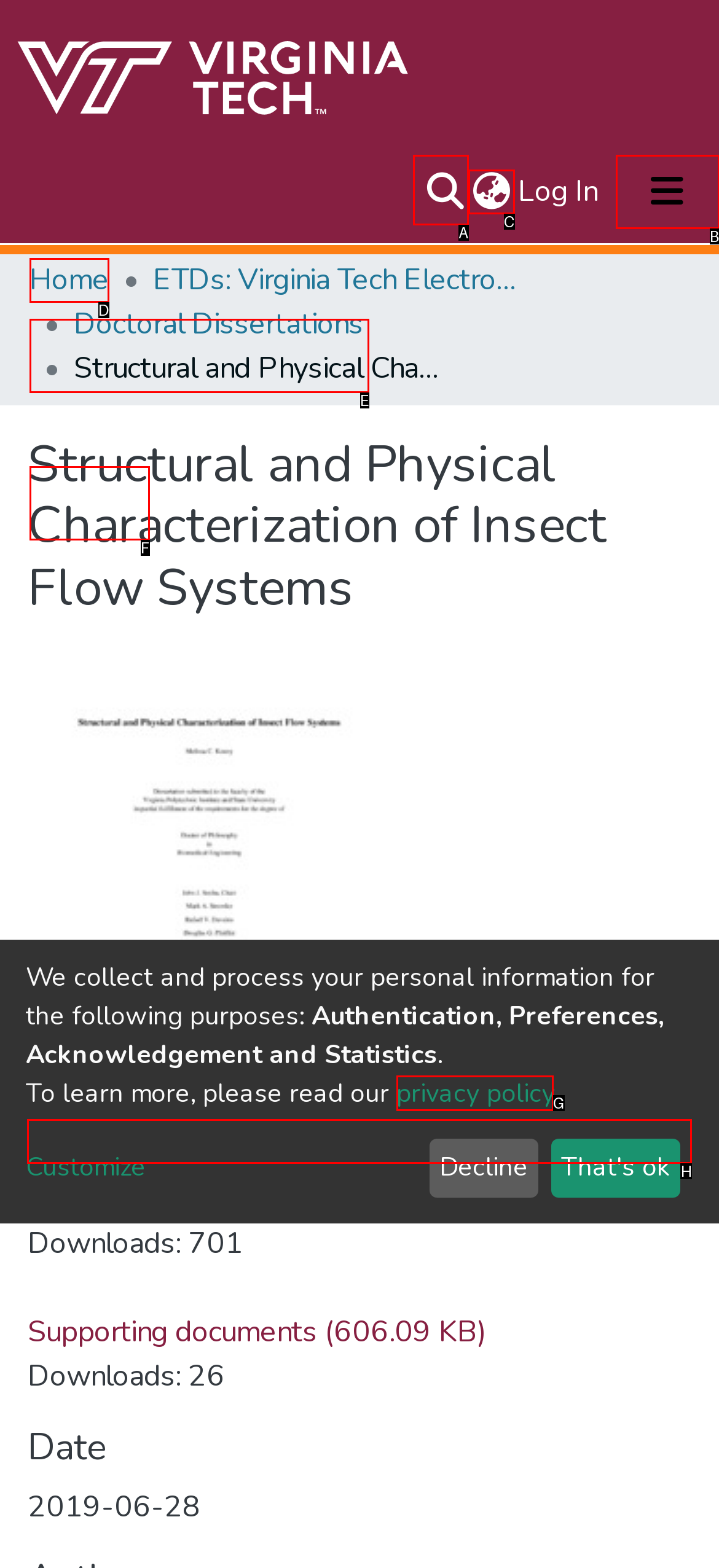Look at the highlighted elements in the screenshot and tell me which letter corresponds to the task: View dissertation files.

H